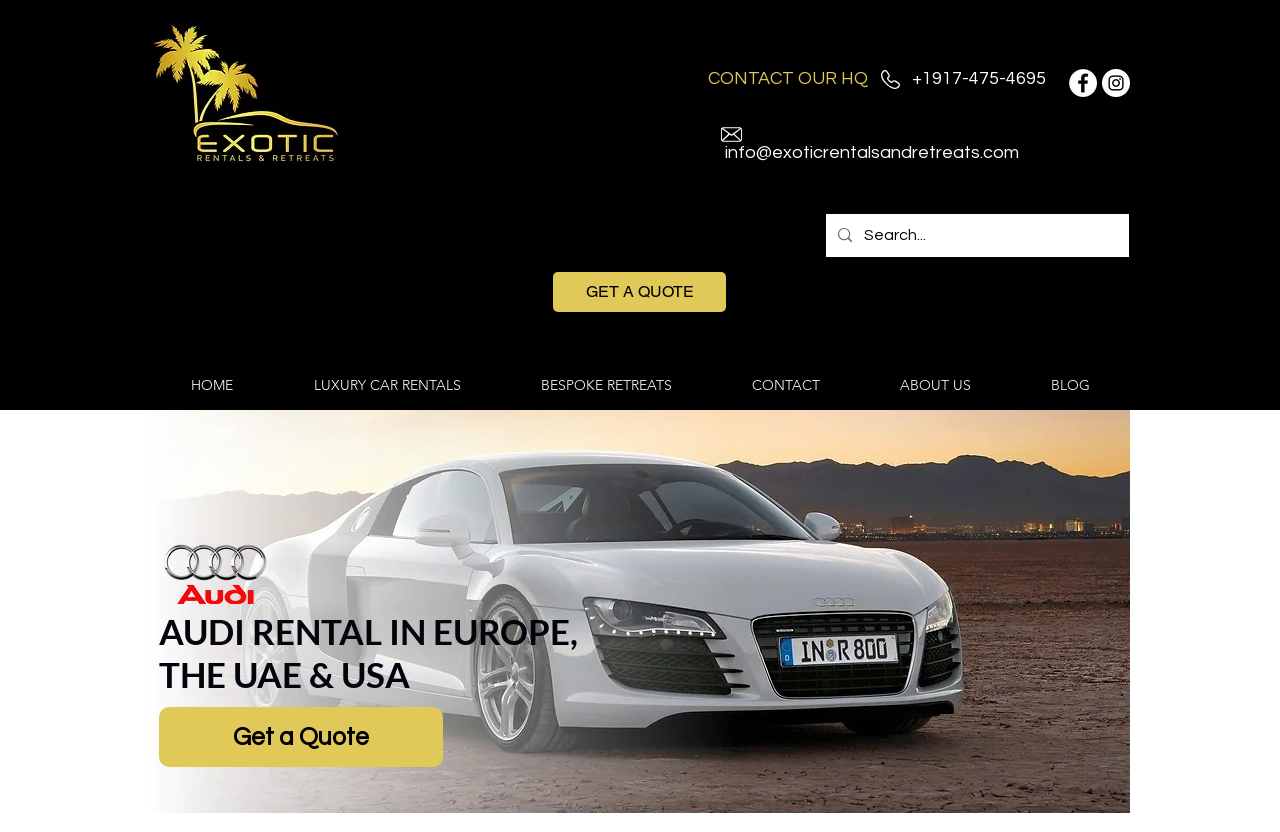What is the call-to-action button below the heading?
Please give a detailed and thorough answer to the question, covering all relevant points.

I found the call-to-action button by looking at the button element with the text 'Get a Quote' which is located below the heading 'AUDI RENTAL IN EUROPE, THE UAE & USA'.